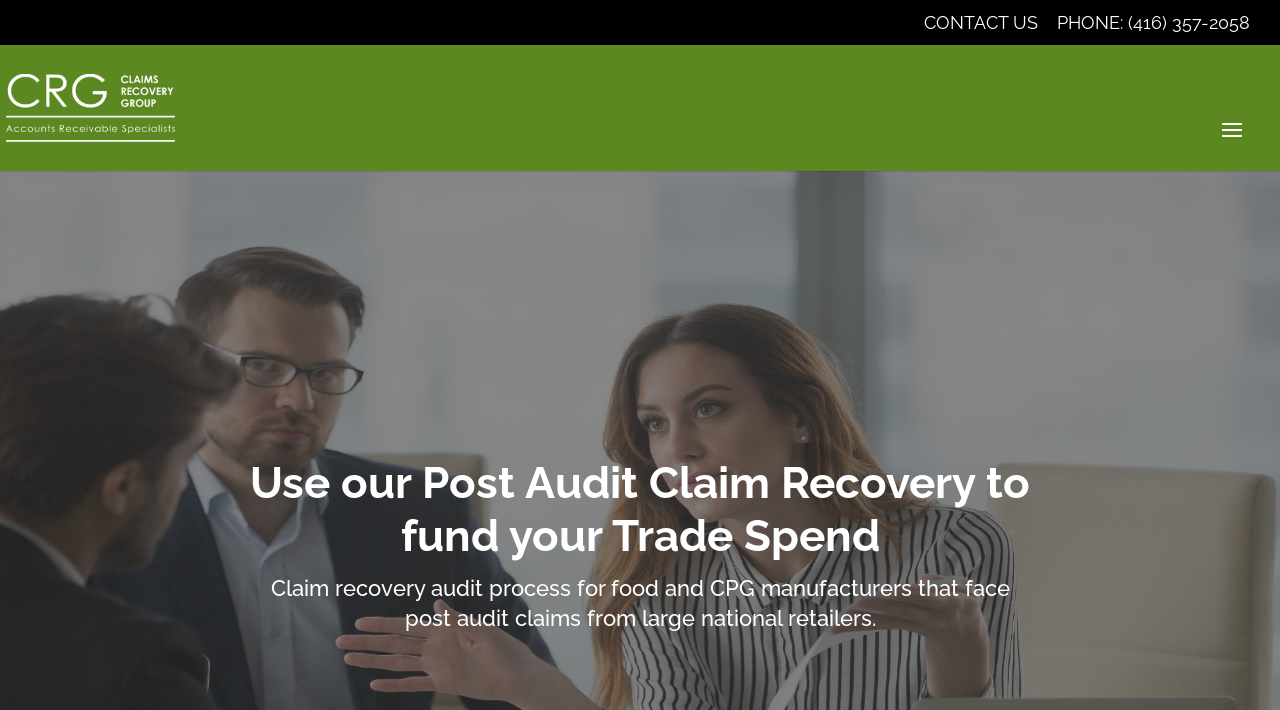Find the bounding box of the element with the following description: "Phone: (416) 357-2058". The coordinates must be four float numbers between 0 and 1, formatted as [left, top, right, bottom].

[0.826, 0.019, 0.977, 0.063]